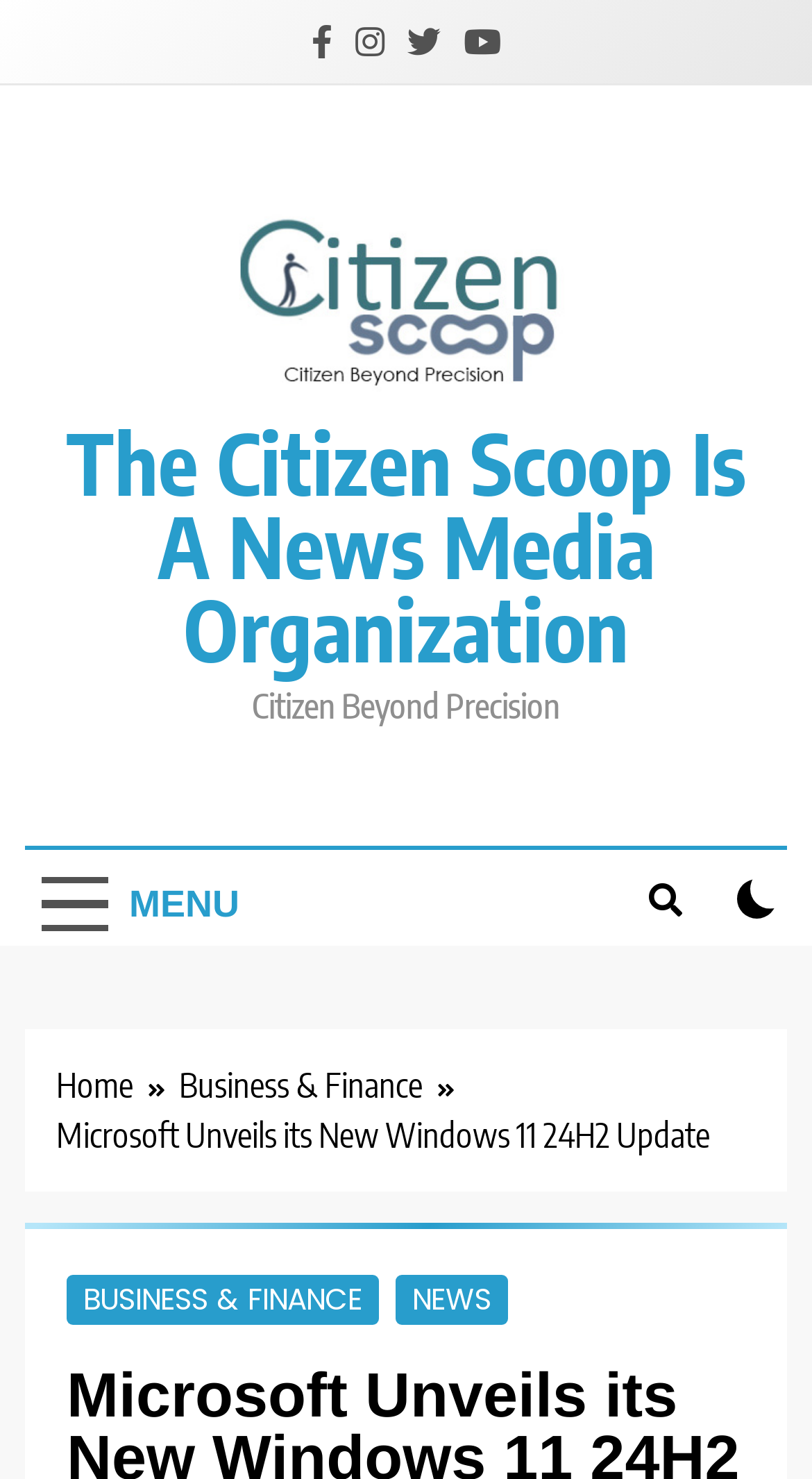What is the name of the news media organization?
Using the visual information, answer the question in a single word or phrase.

Citizen Beyond Precision